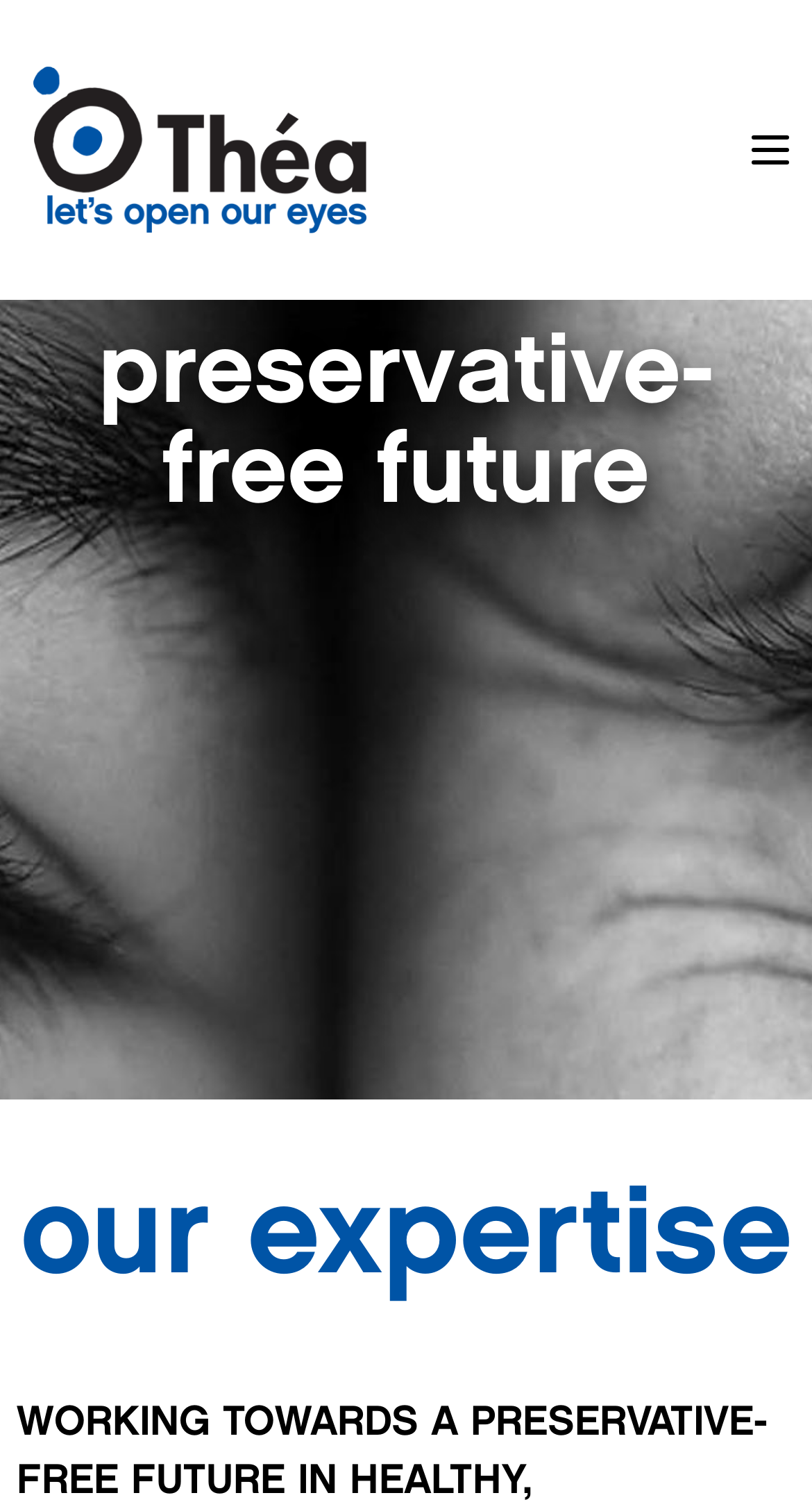Using the format (top-left x, top-left y, bottom-right x, bottom-right y), and given the element description, identify the bounding box coordinates within the screenshot: alt="Theapharma logo"

[0.041, 0.044, 0.451, 0.155]